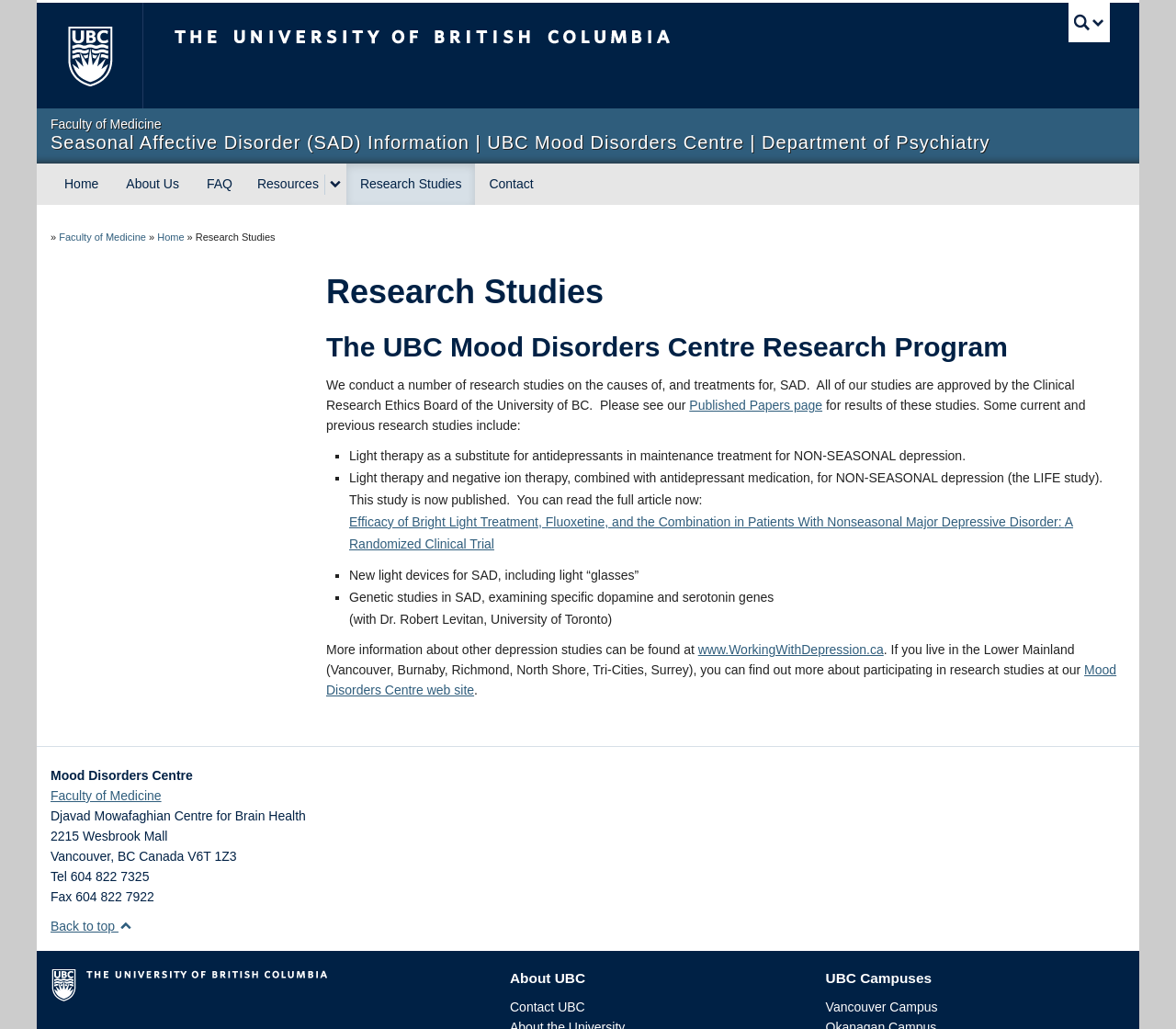Please identify the bounding box coordinates of the area that needs to be clicked to follow this instruction: "Click on the 'Day Trading' link".

None